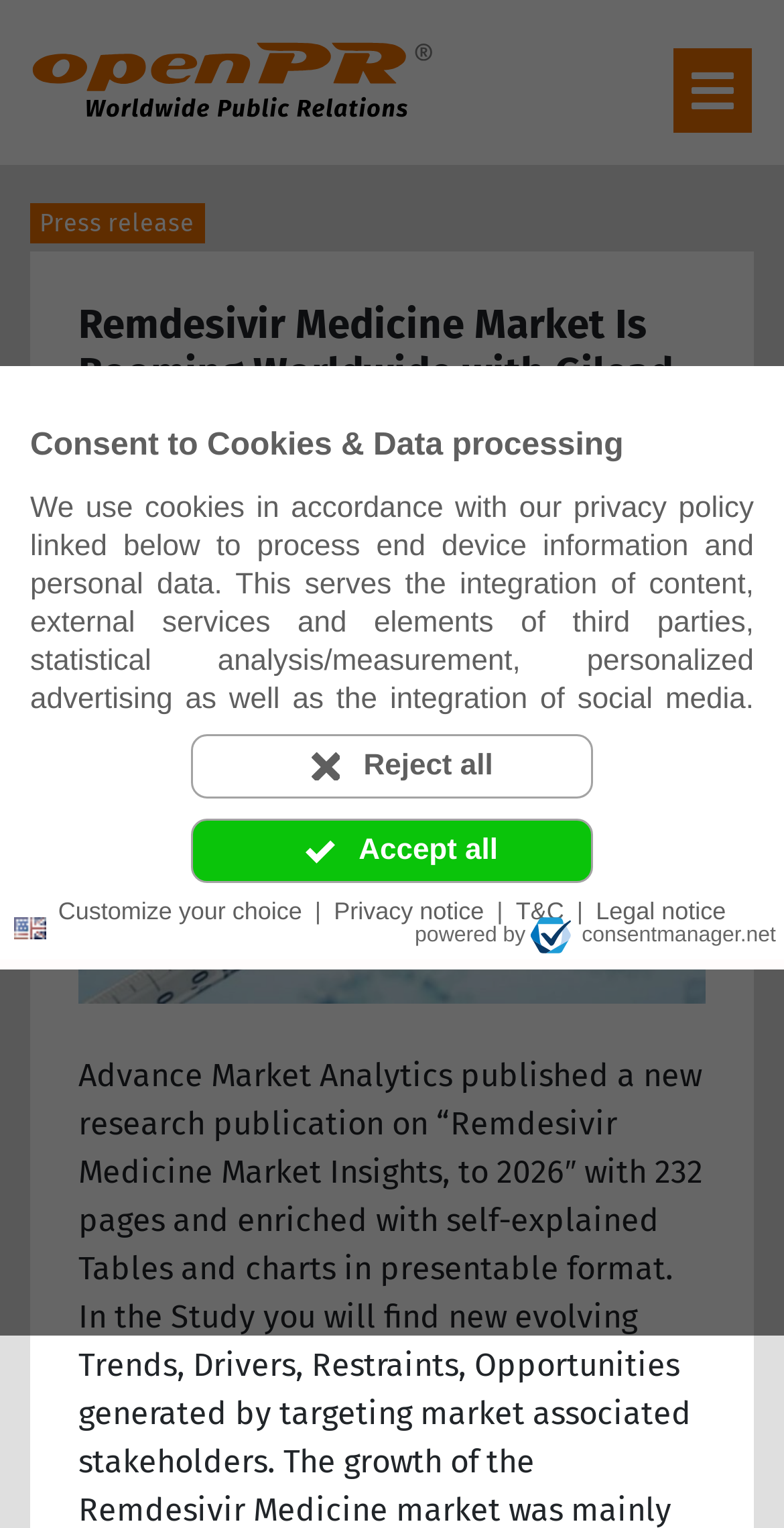Determine the bounding box coordinates of the element's region needed to click to follow the instruction: "Follow the 'Health & Medicine' link". Provide these coordinates as four float numbers between 0 and 1, formatted as [left, top, right, bottom].

[0.469, 0.336, 0.749, 0.356]